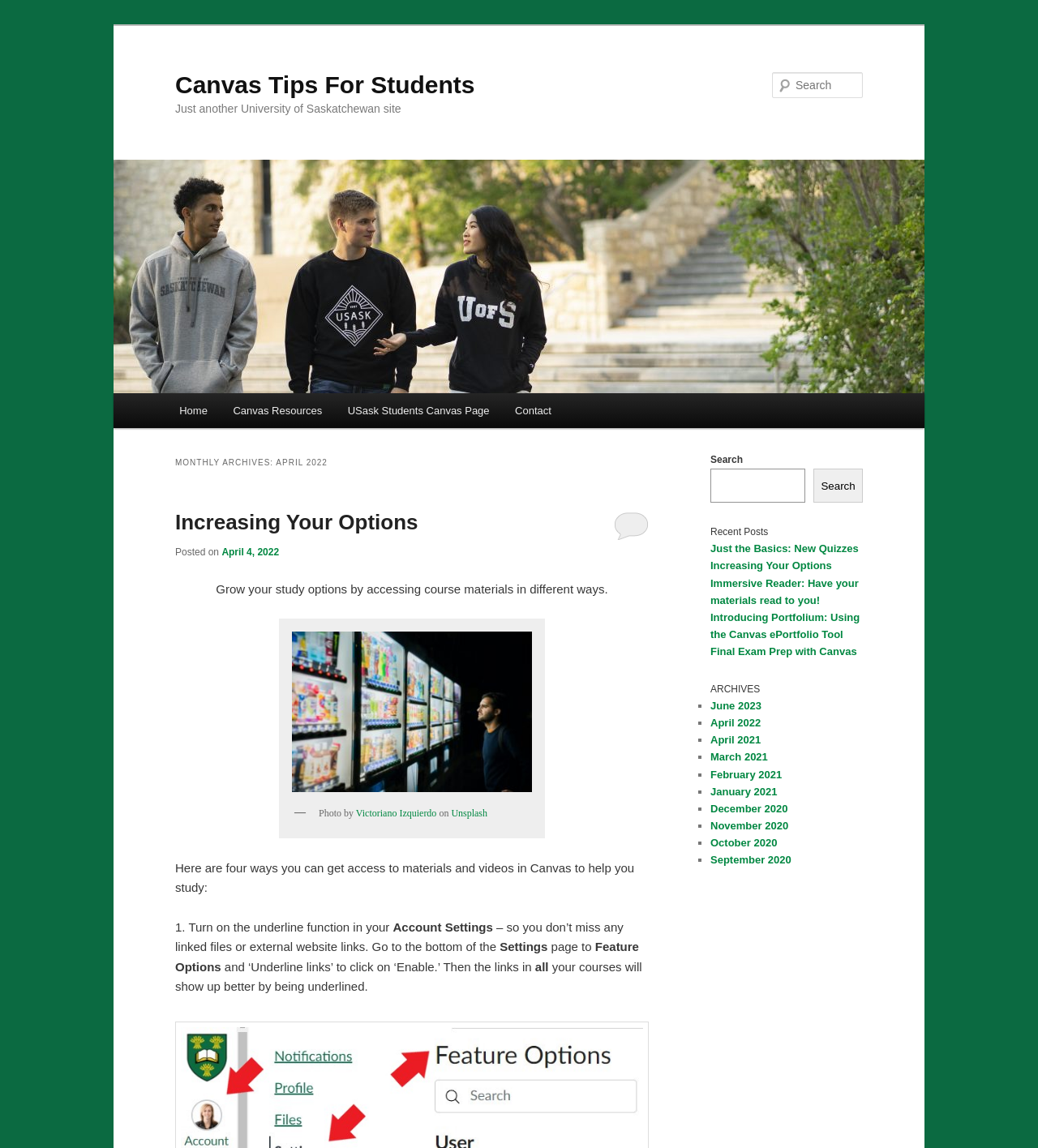Please pinpoint the bounding box coordinates for the region I should click to adhere to this instruction: "View Archives".

[0.684, 0.594, 0.831, 0.607]